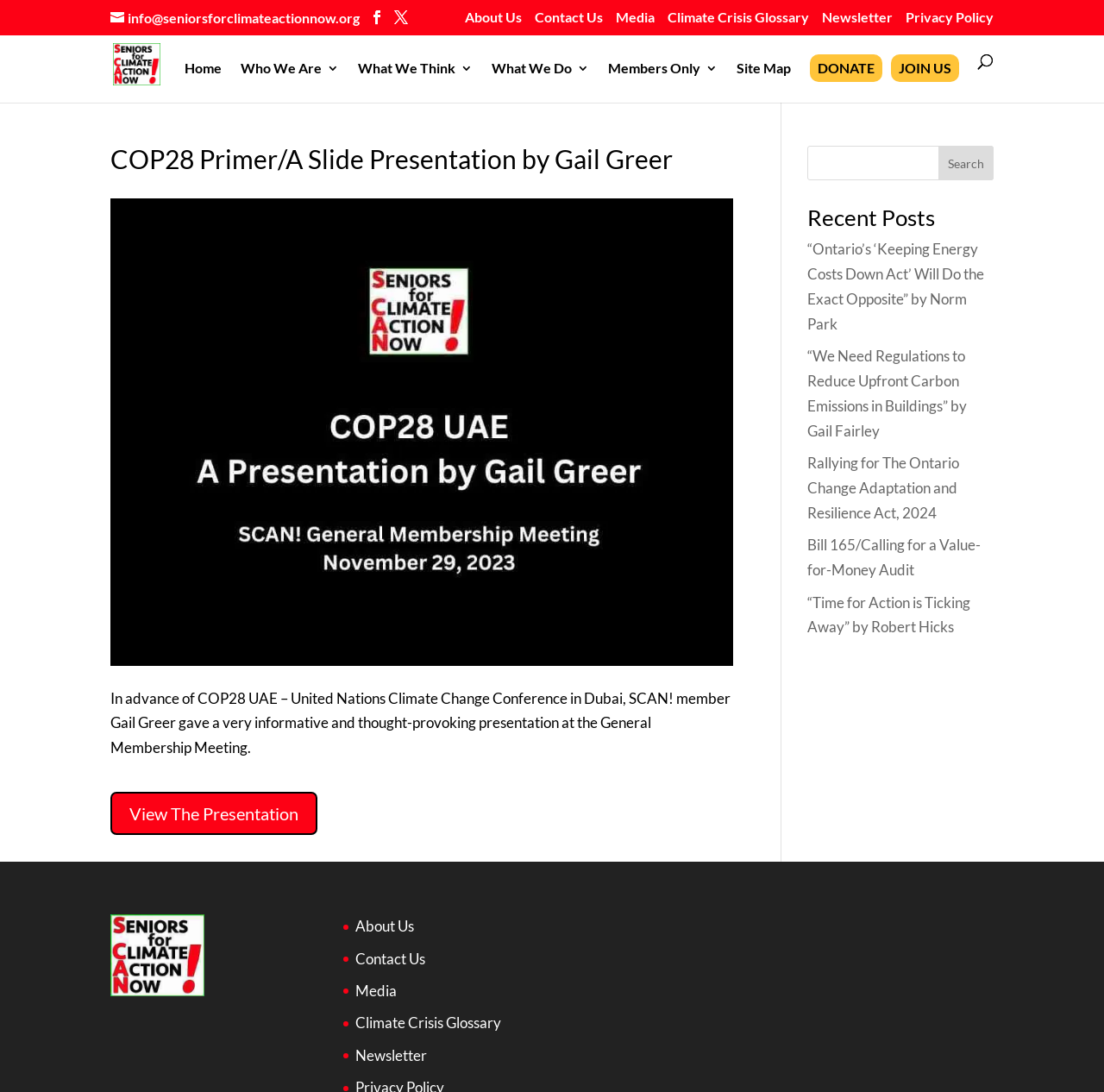Provide a brief response to the question below using a single word or phrase: 
What is the name of the author who wrote '“Ontario’s ‘Keeping Energy Costs Down Act’ Will Do the Exact Opposite”'?

Norm Park